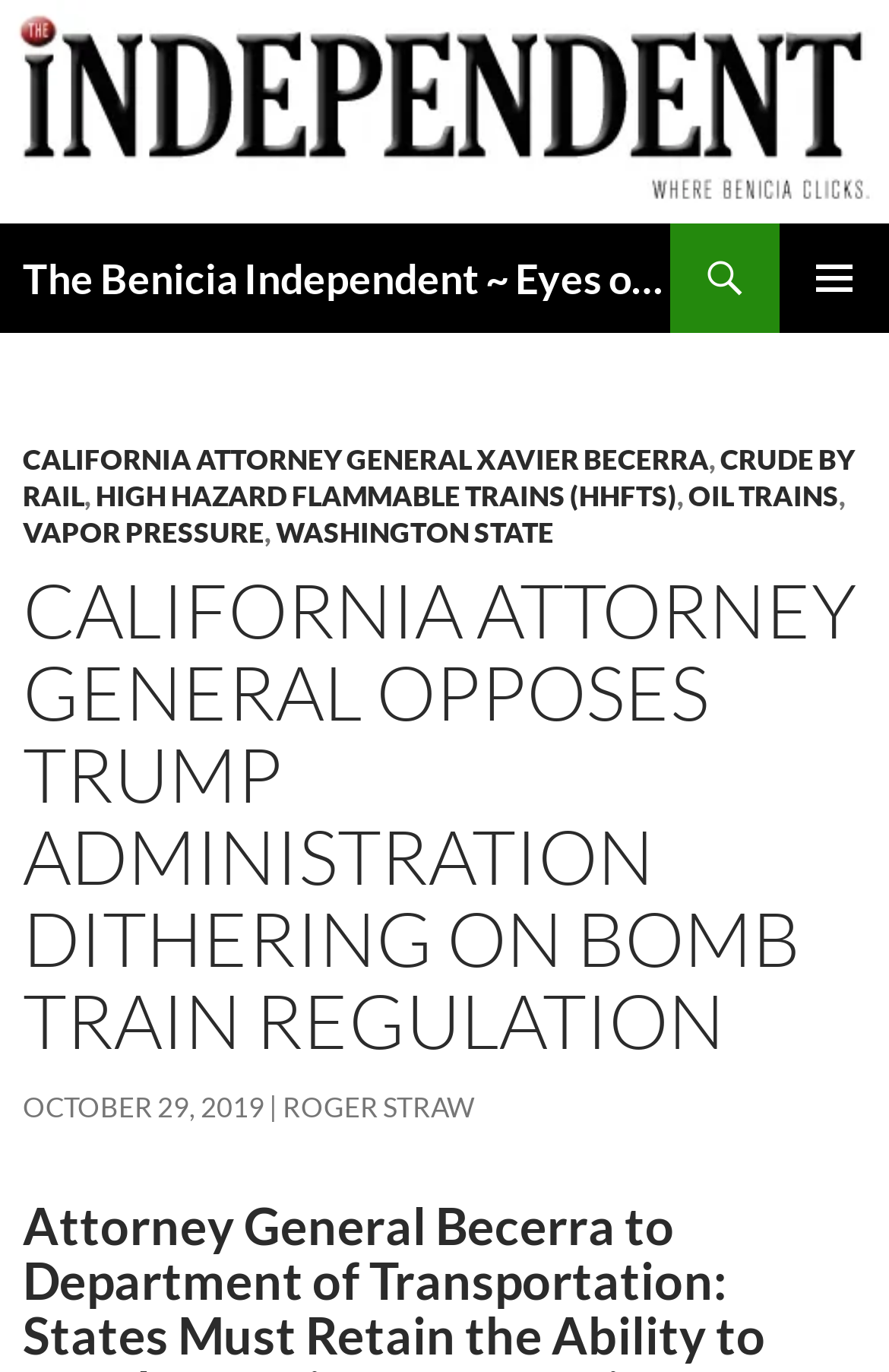What is the category of 'Crude by Rail'?
Please provide a detailed and thorough answer to the question.

I inferred the category by looking at the section where it lists 'CRUDE BY RAIL' alongside other categories, including 'HIGH HAZARD FLAMMABLE TRAINS (HHFTS)'.